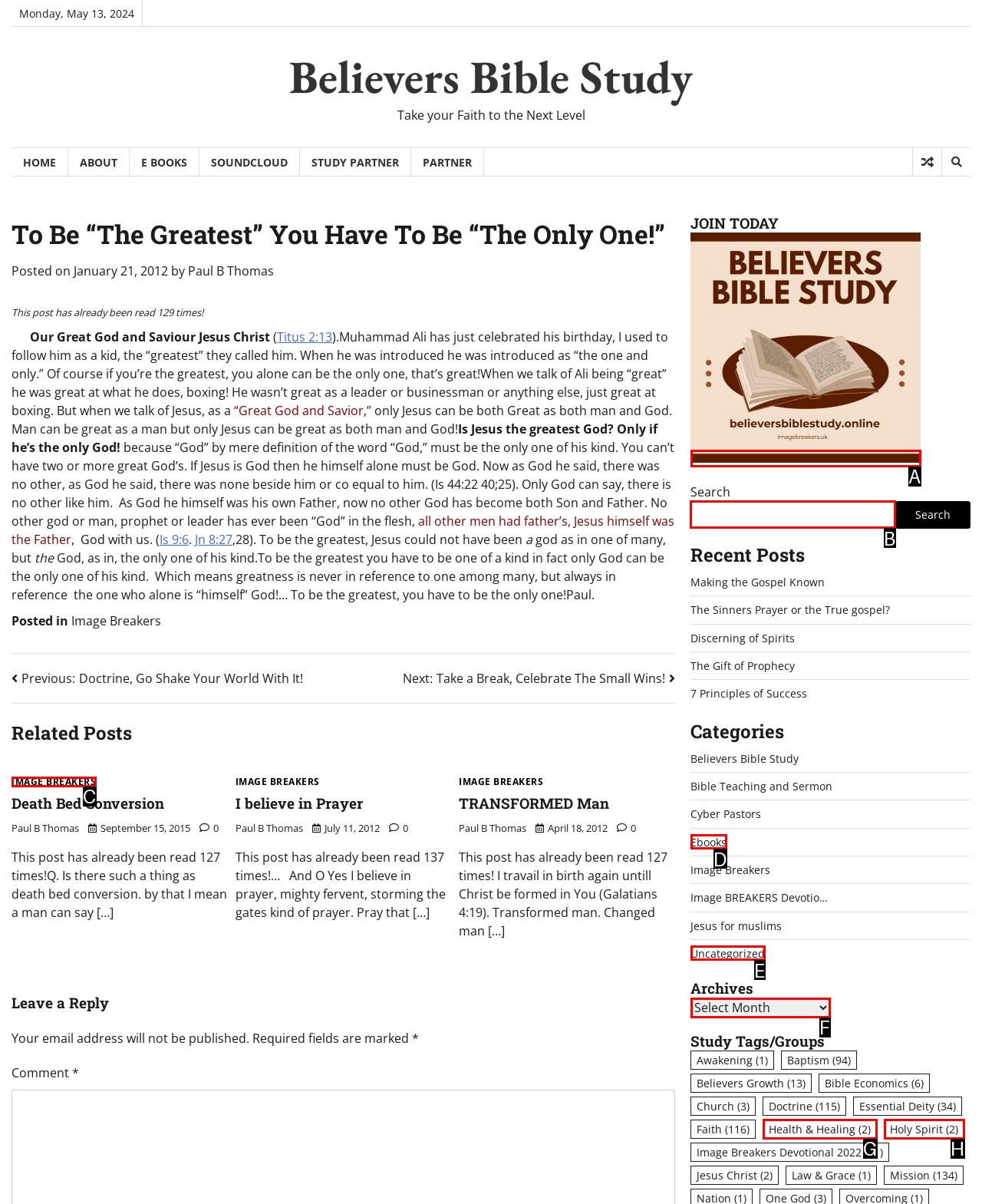Which choice should you pick to execute the task: Search for something
Respond with the letter associated with the correct option only.

B